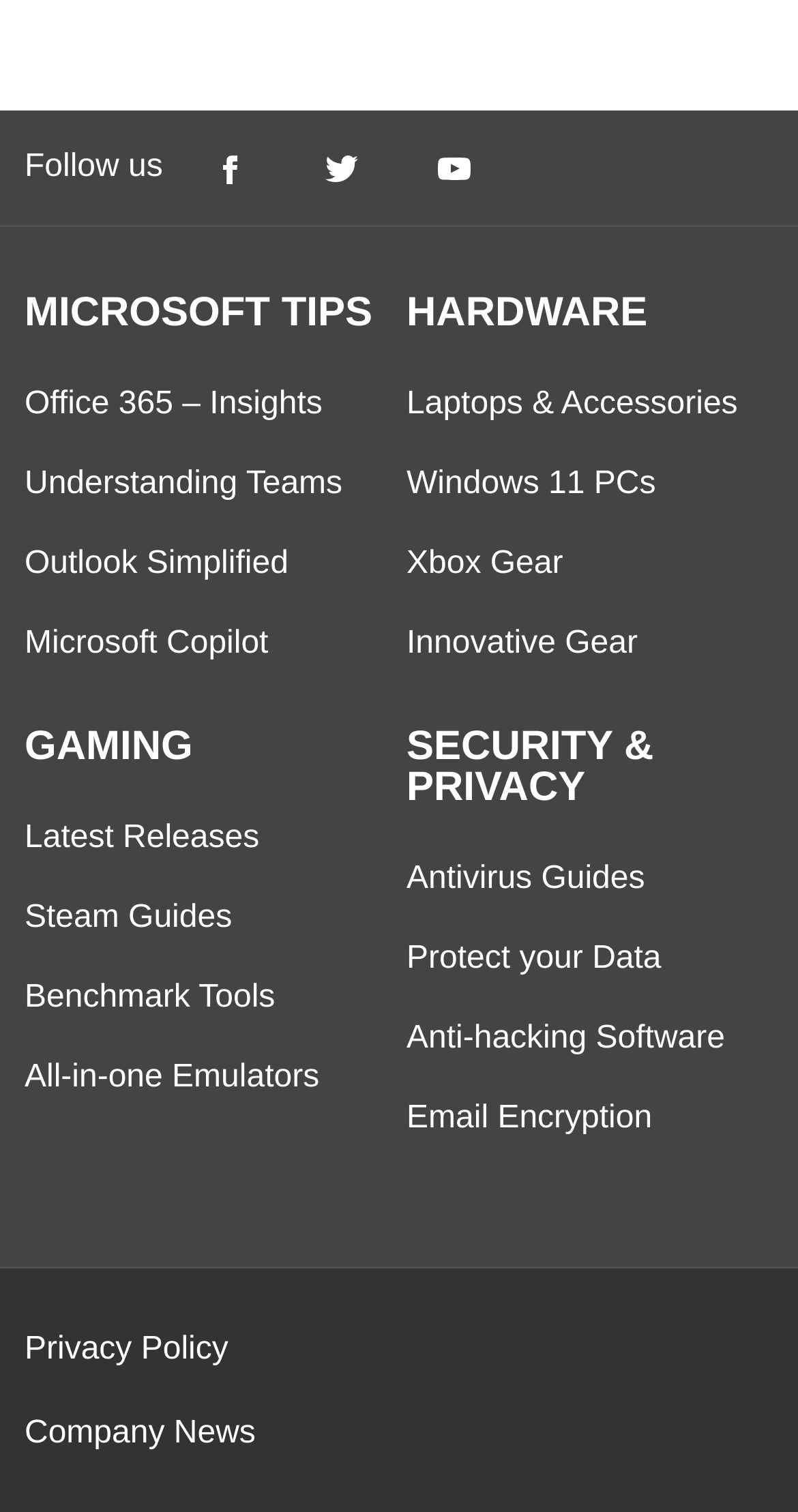Locate the bounding box coordinates of the area where you should click to accomplish the instruction: "Learn about MICROSOFT TIPS".

[0.031, 0.194, 0.491, 0.221]